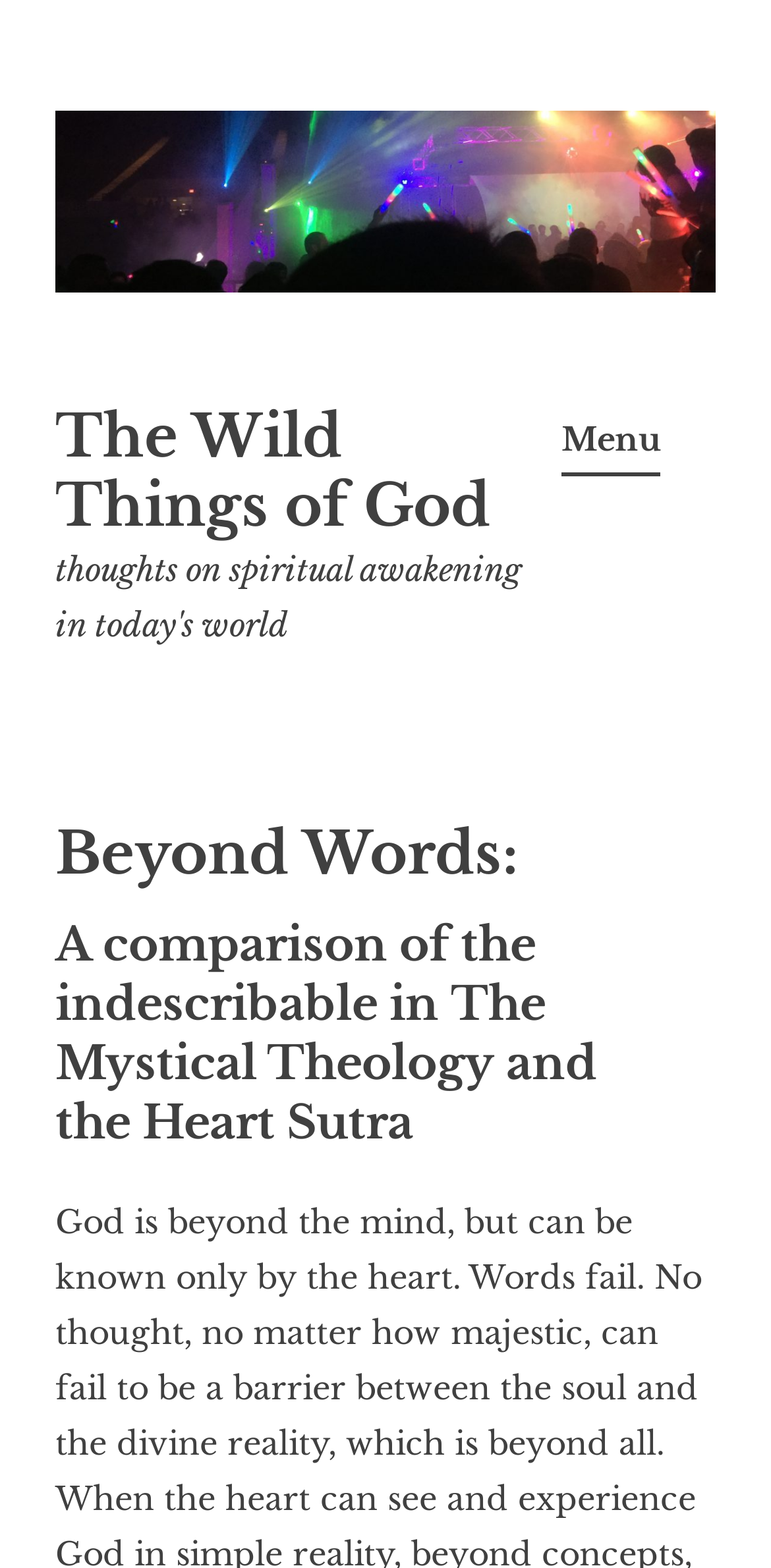Locate the bounding box coordinates of the UI element described by: "Menu". The bounding box coordinates should consist of four float numbers between 0 and 1, i.e., [left, top, right, bottom].

[0.728, 0.257, 0.856, 0.304]